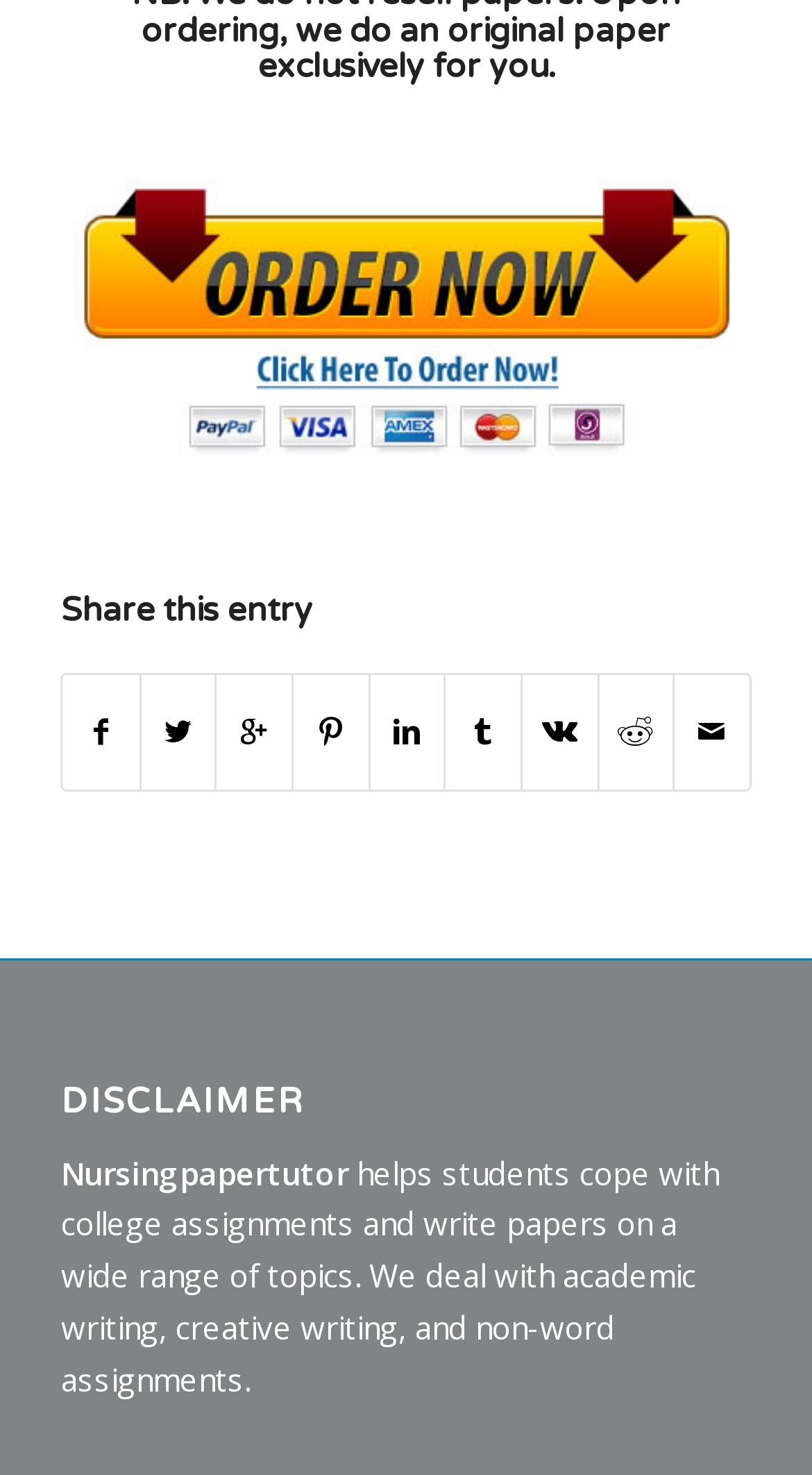Can you determine the bounding box coordinates of the area that needs to be clicked to fulfill the following instruction: "Click RSA Perth"?

None